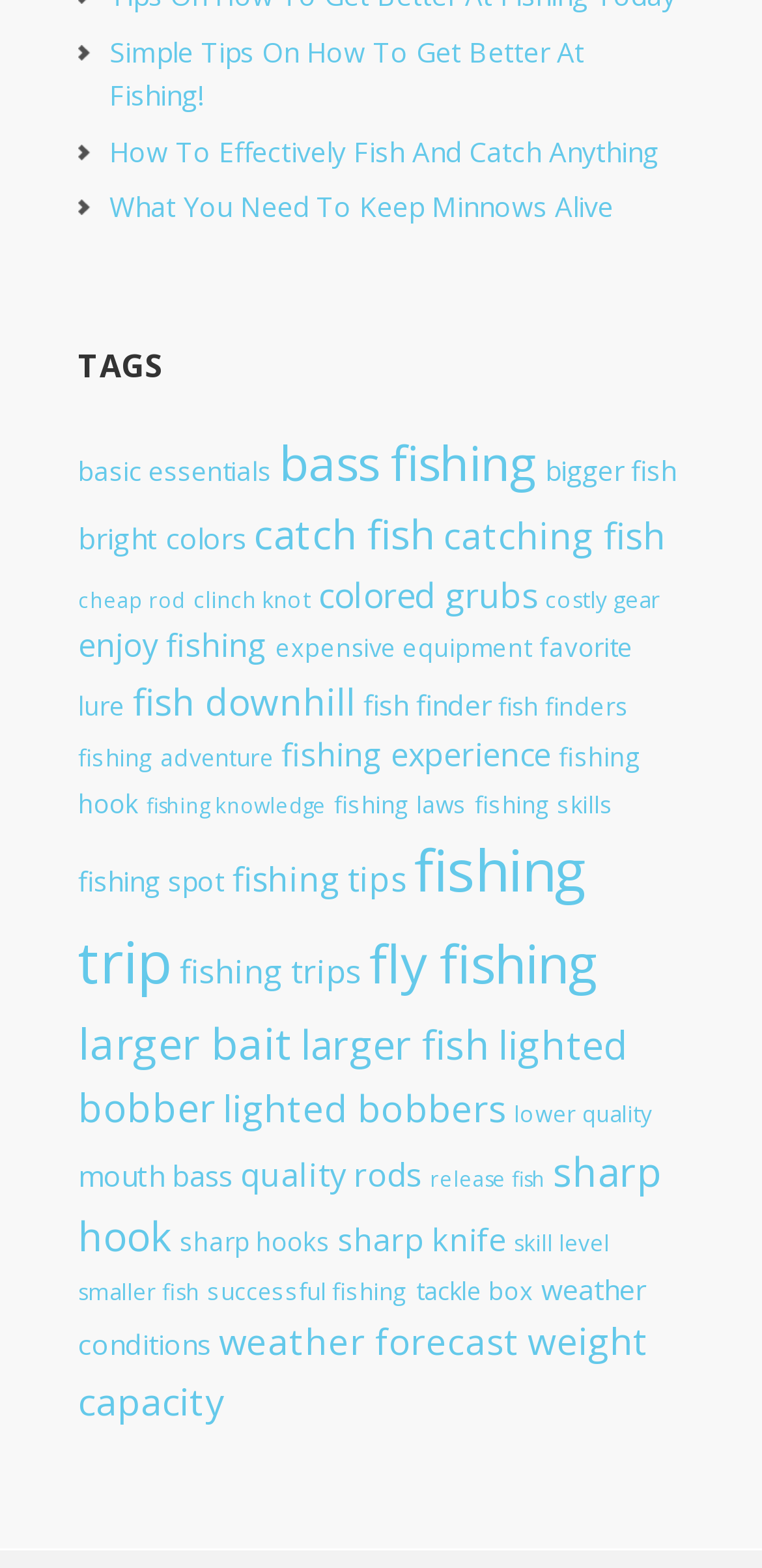Please determine the bounding box coordinates of the section I need to click to accomplish this instruction: "Browse 'fishing trip' related content".

[0.103, 0.53, 0.772, 0.638]